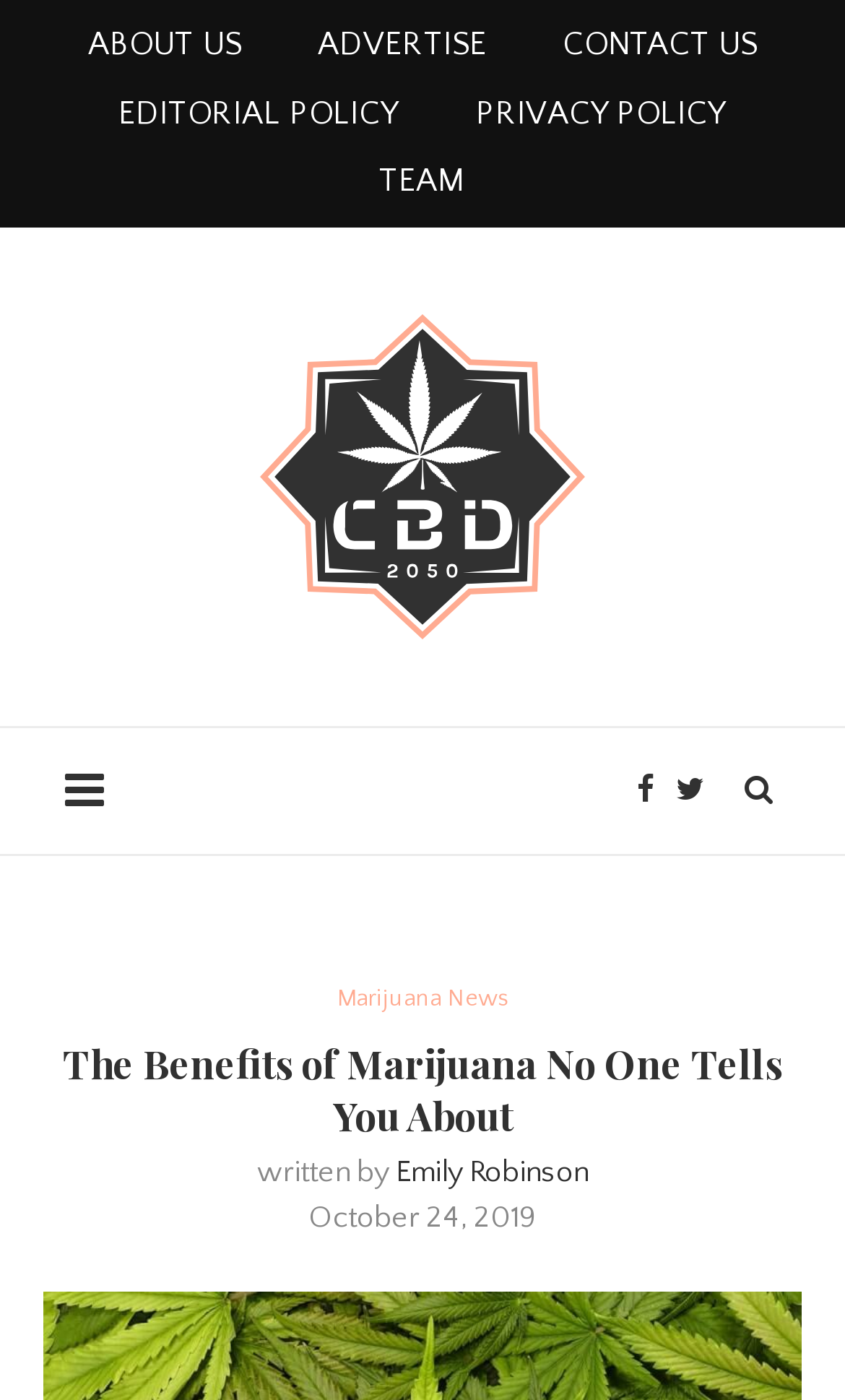Determine the bounding box coordinates of the clickable area required to perform the following instruction: "learn about benefits of marijuana". The coordinates should be represented as four float numbers between 0 and 1: [left, top, right, bottom].

[0.051, 0.922, 0.949, 0.947]